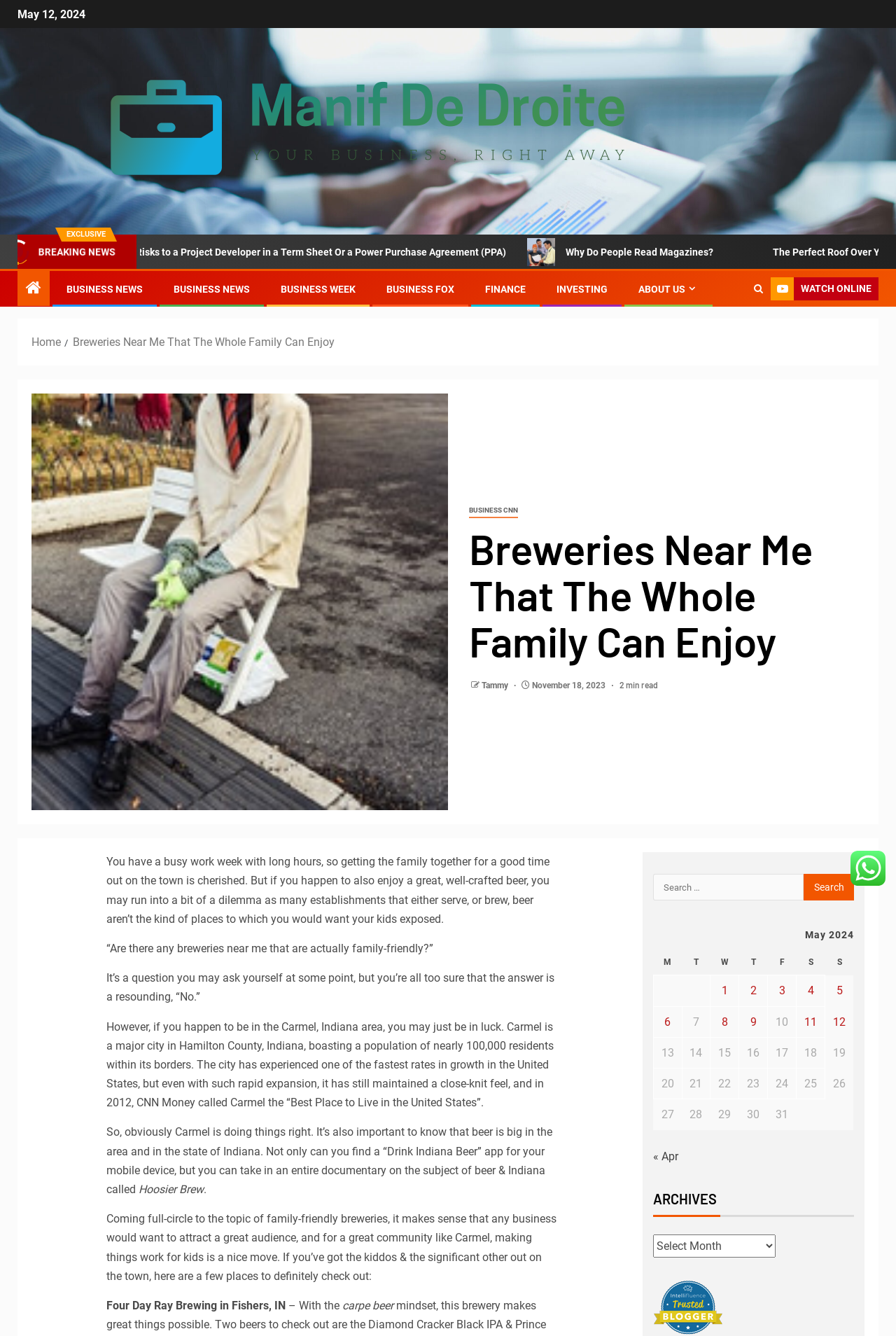Using the format (top-left x, top-left y, bottom-right x, bottom-right y), and given the element description, identify the bounding box coordinates within the screenshot: Home

[0.035, 0.251, 0.068, 0.261]